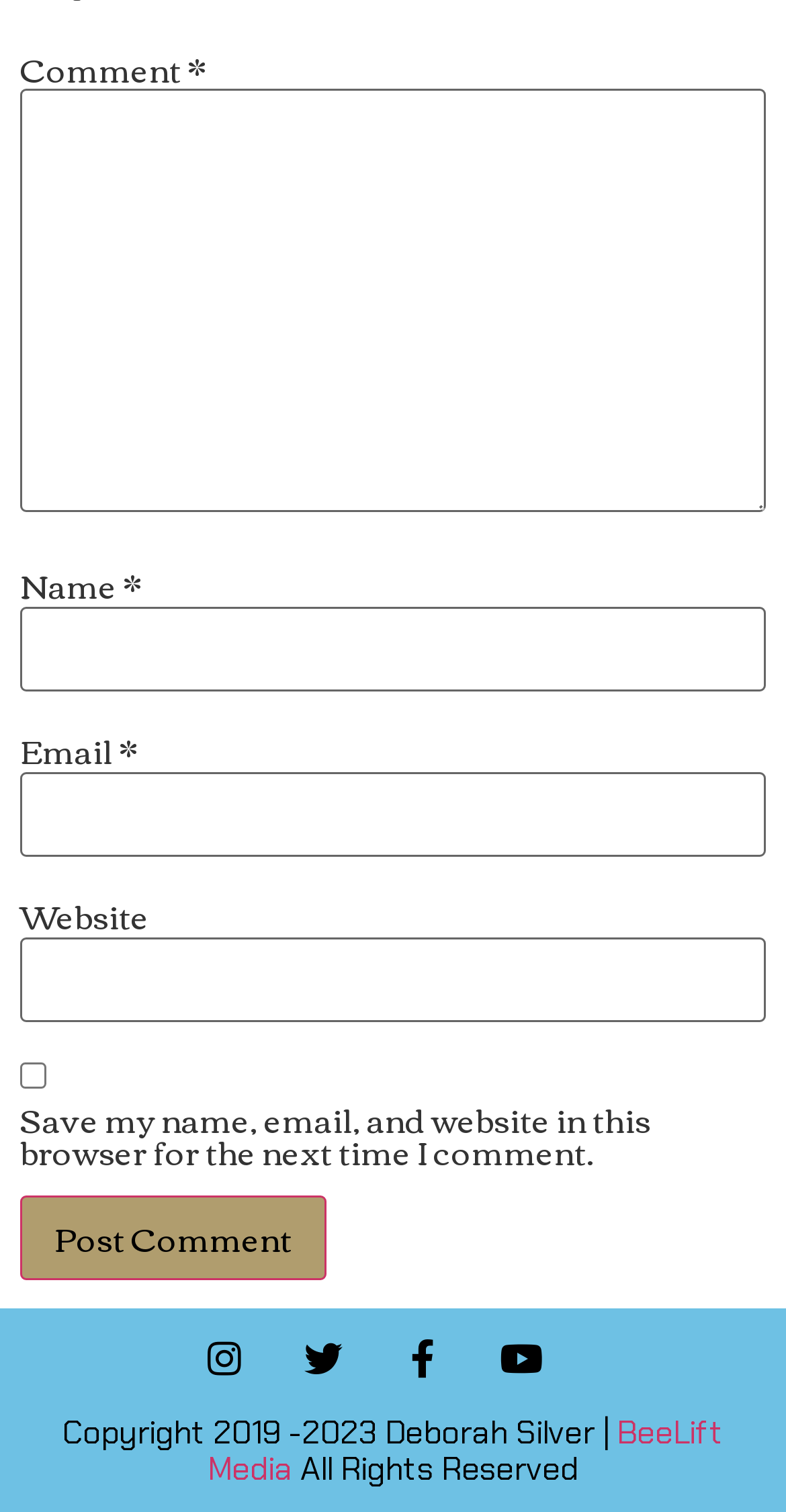Find the bounding box coordinates for the UI element whose description is: "parent_node: Email * aria-describedby="email-notes" name="email"". The coordinates should be four float numbers between 0 and 1, in the format [left, top, right, bottom].

[0.026, 0.51, 0.974, 0.566]